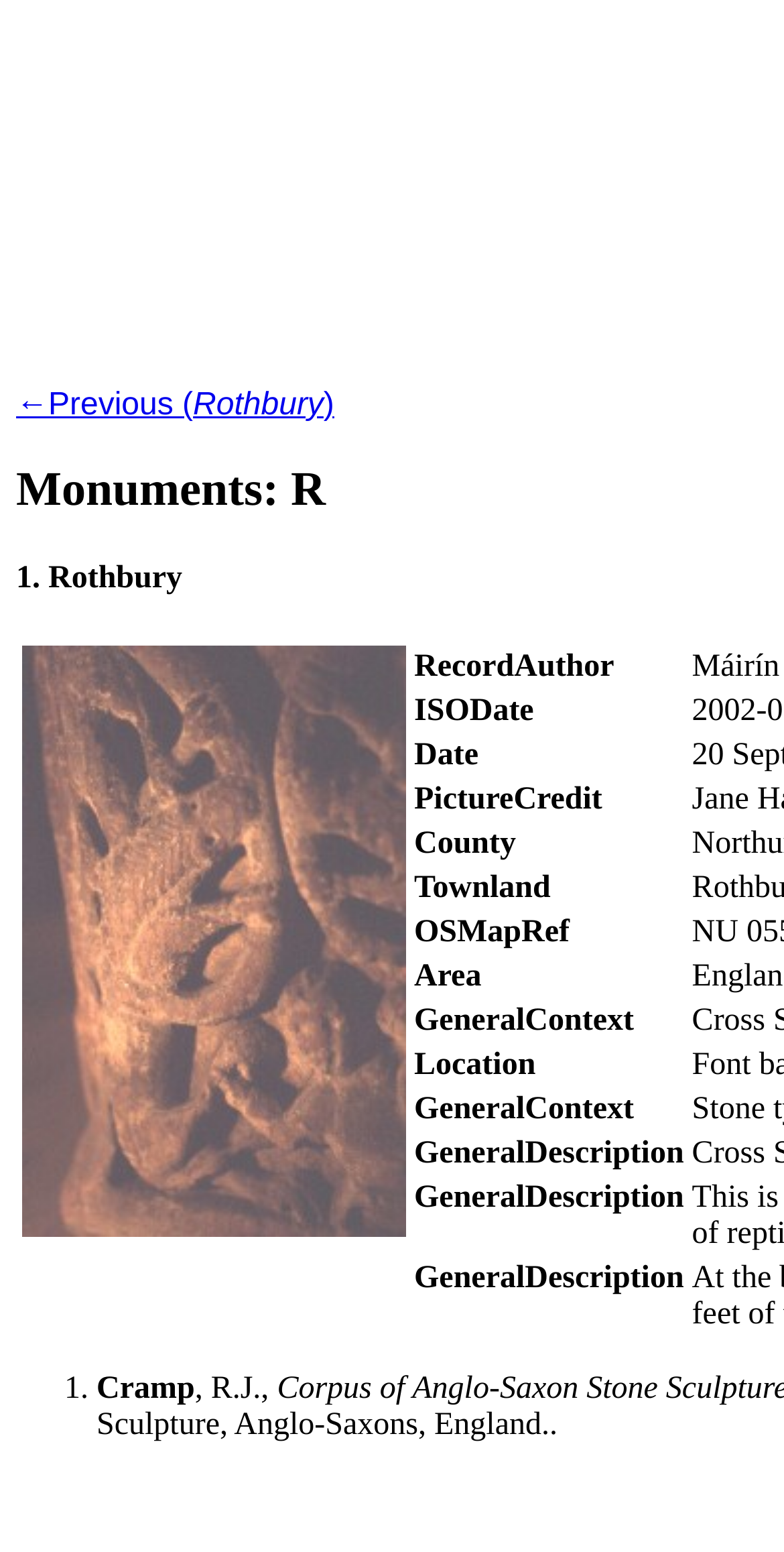Using the element description provided, determine the bounding box coordinates in the format (top-left x, top-left y, bottom-right x, bottom-right y). Ensure that all values are floating point numbers between 0 and 1. Element description: Rothbury

[0.062, 0.582, 0.233, 0.604]